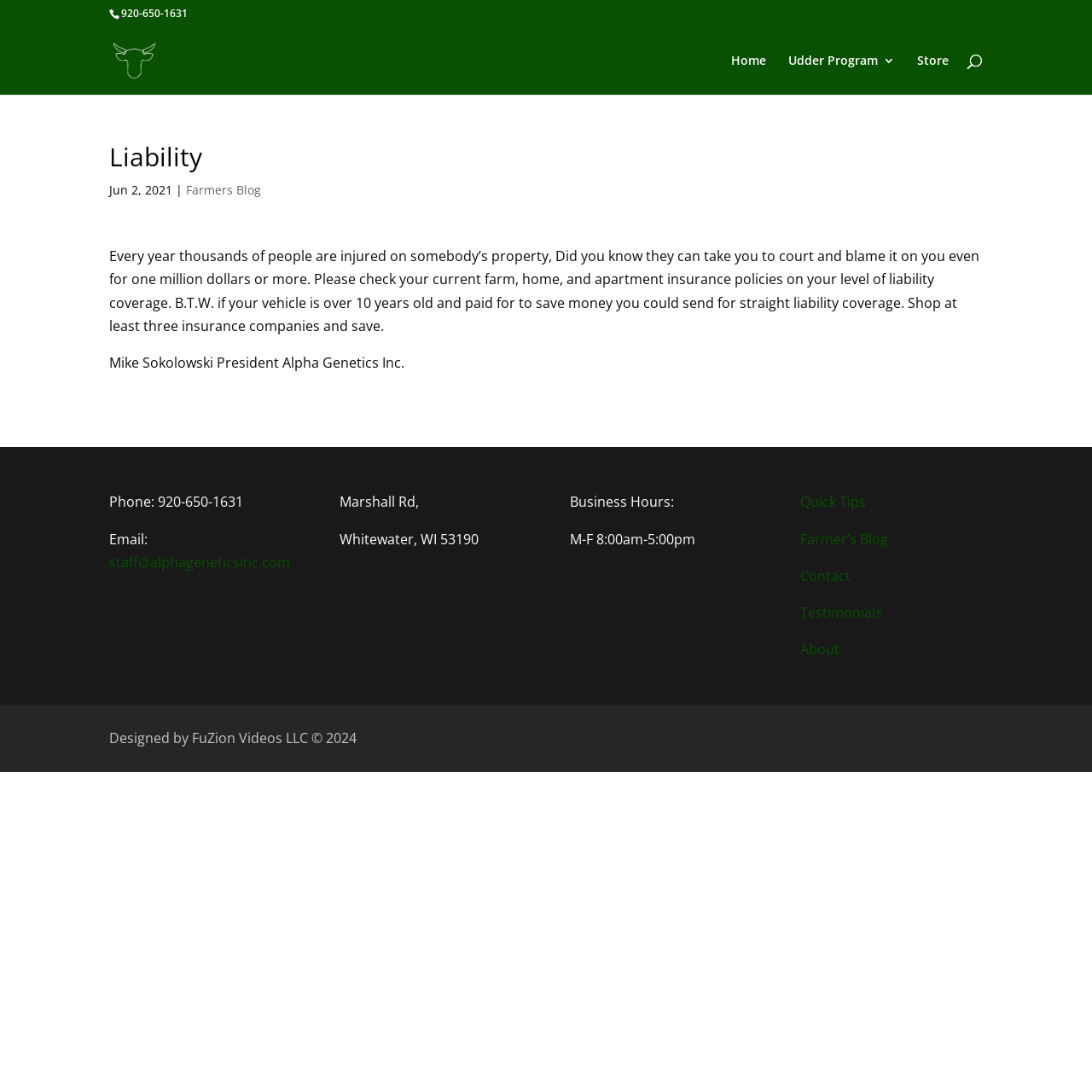Please give a one-word or short phrase response to the following question: 
Who is the president of Alpha Genetics Inc.?

Mike Sokolowski